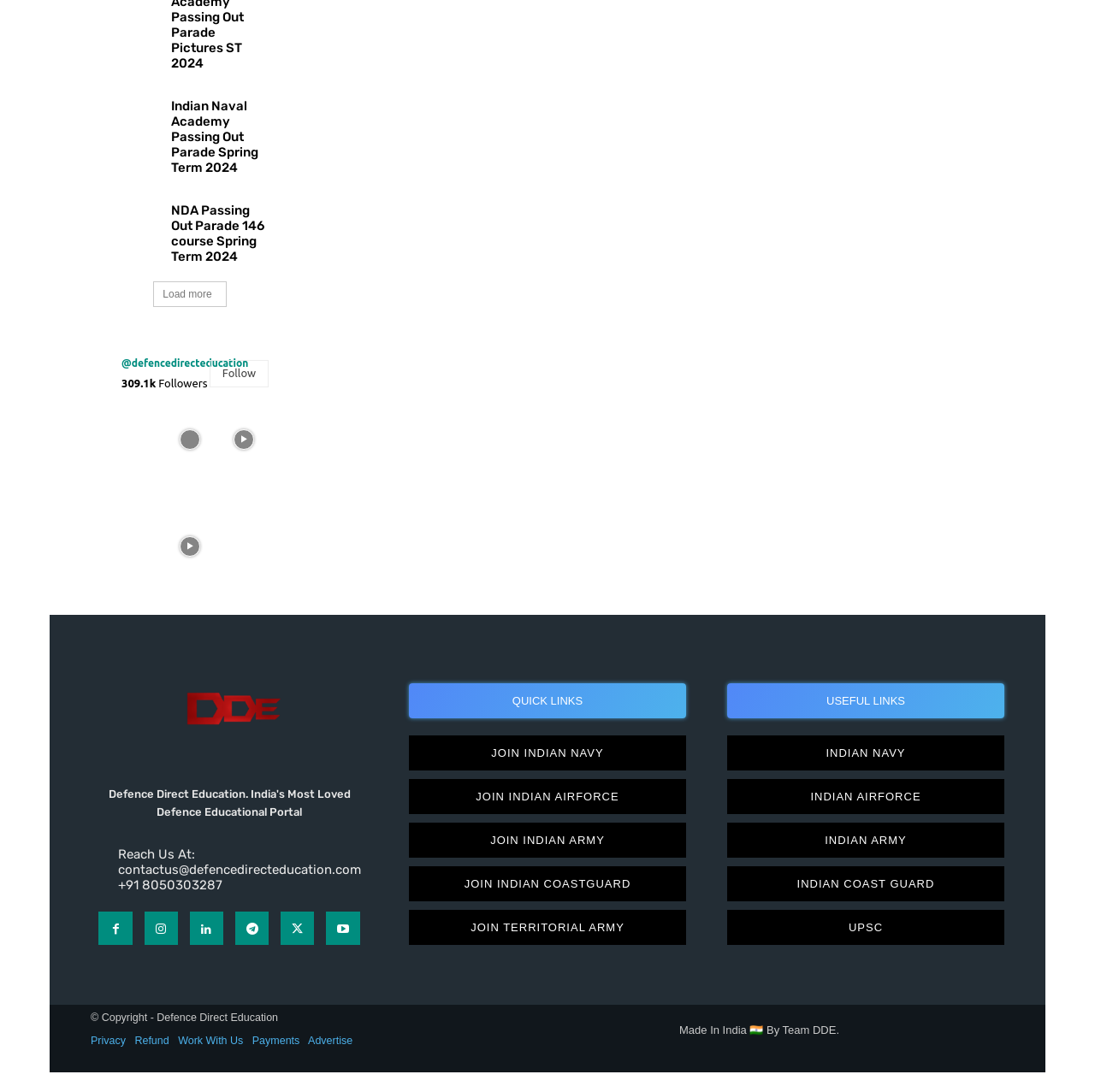Find the bounding box coordinates of the element's region that should be clicked in order to follow the given instruction: "Click on the 'Indian Naval Academy Passing Out Parade Spring Term 2024' link". The coordinates should consist of four float numbers between 0 and 1, i.e., [left, top, right, bottom].

[0.102, 0.101, 0.145, 0.144]